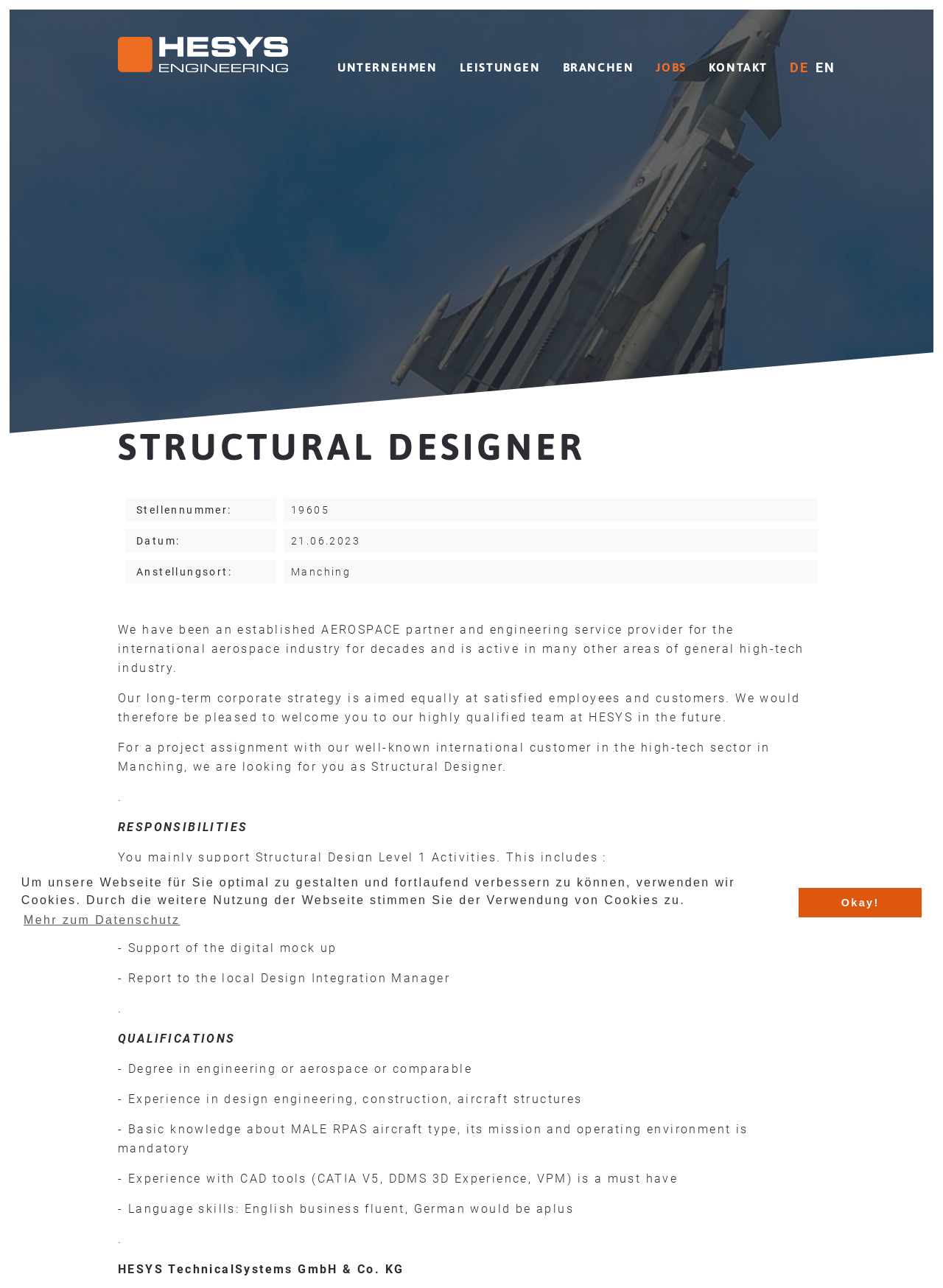Please find the bounding box for the following UI element description. Provide the coordinates in (top-left x, top-left y, bottom-right x, bottom-right y) format, with values between 0 and 1: Christian Concepts

None